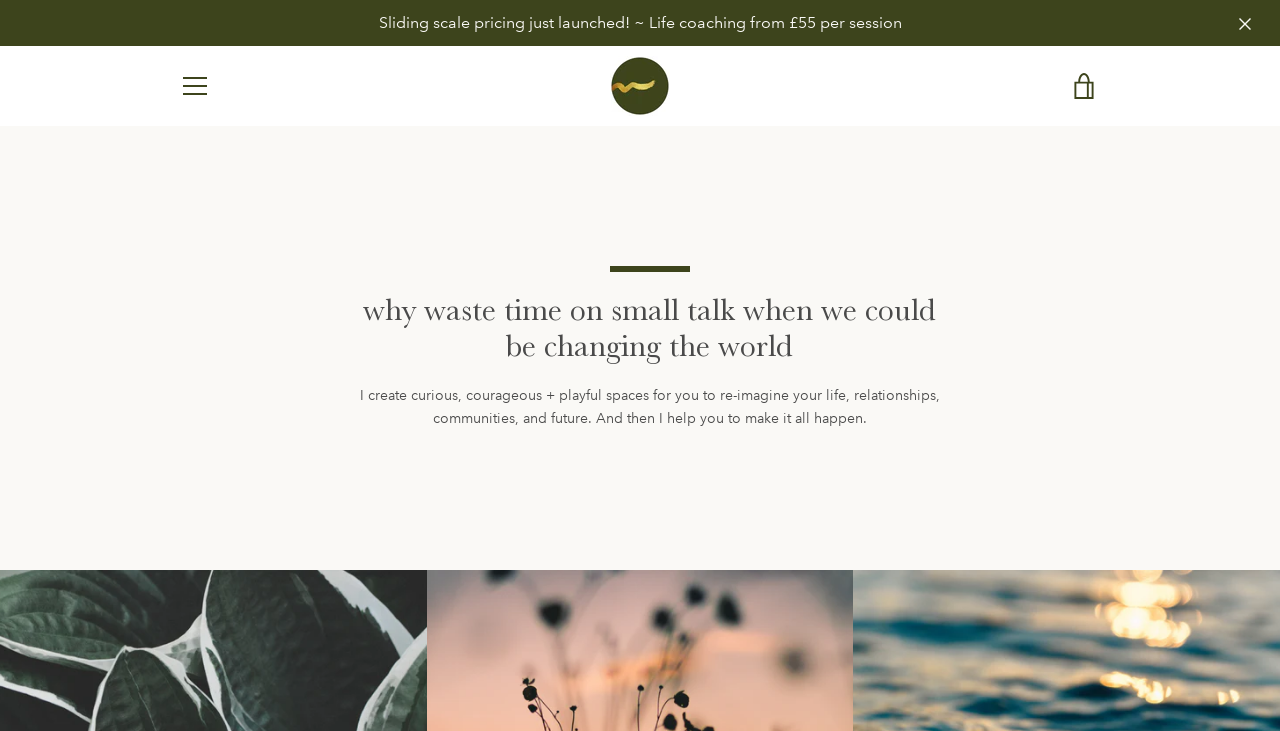Highlight the bounding box coordinates of the region I should click on to meet the following instruction: "Click the 'MENU' button".

[0.133, 0.083, 0.172, 0.152]